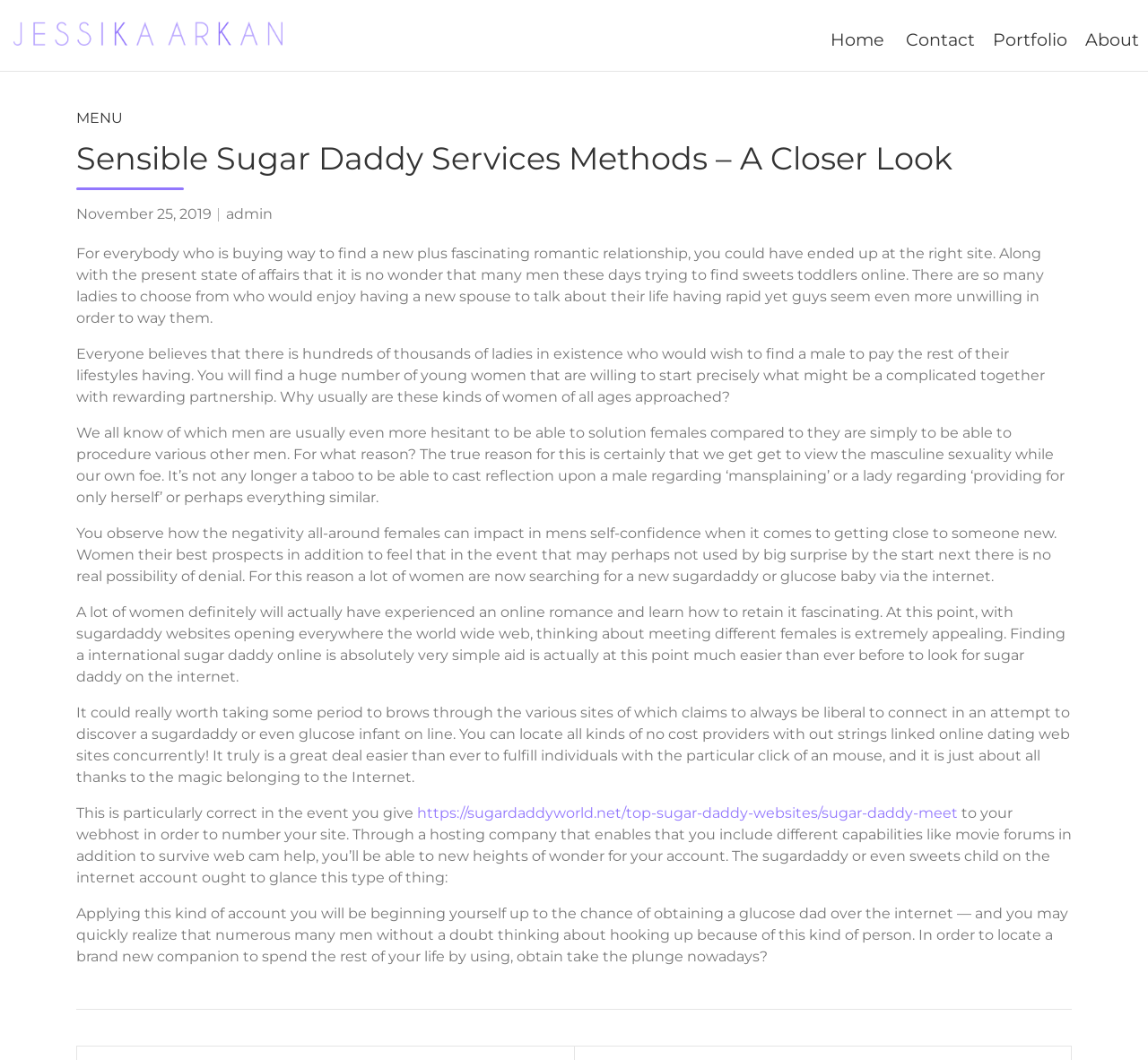What is the tone of the article?
Give a detailed response to the question by analyzing the screenshot.

The tone of the article is informative, as it provides guidance and information on finding a sugar daddy online, without being persuasive or promotional.